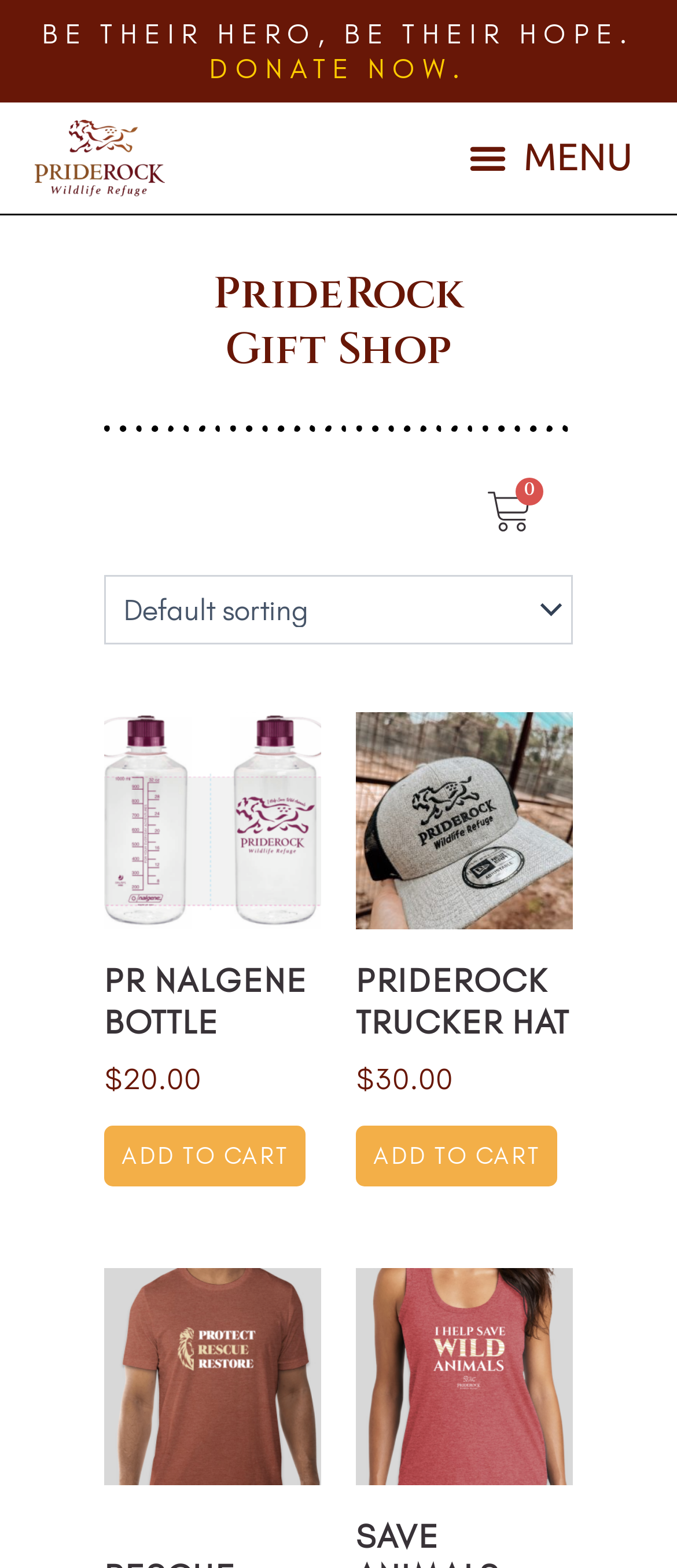Locate the bounding box of the UI element based on this description: "Donate Now.". Provide four float numbers between 0 and 1 as [left, top, right, bottom].

[0.309, 0.033, 0.691, 0.054]